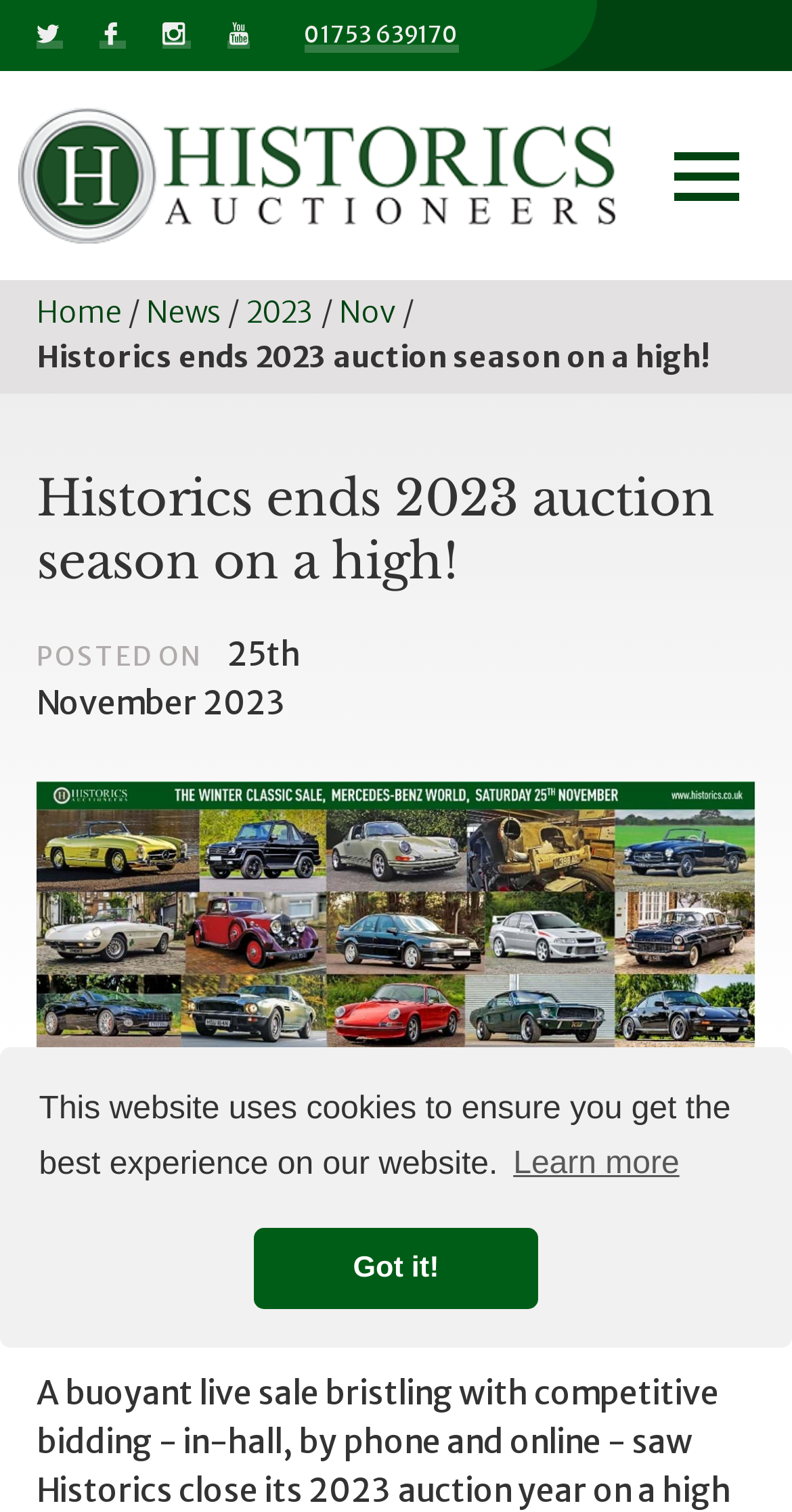Find the primary header on the webpage and provide its text.

Historics ends 2023 auction season on a high!